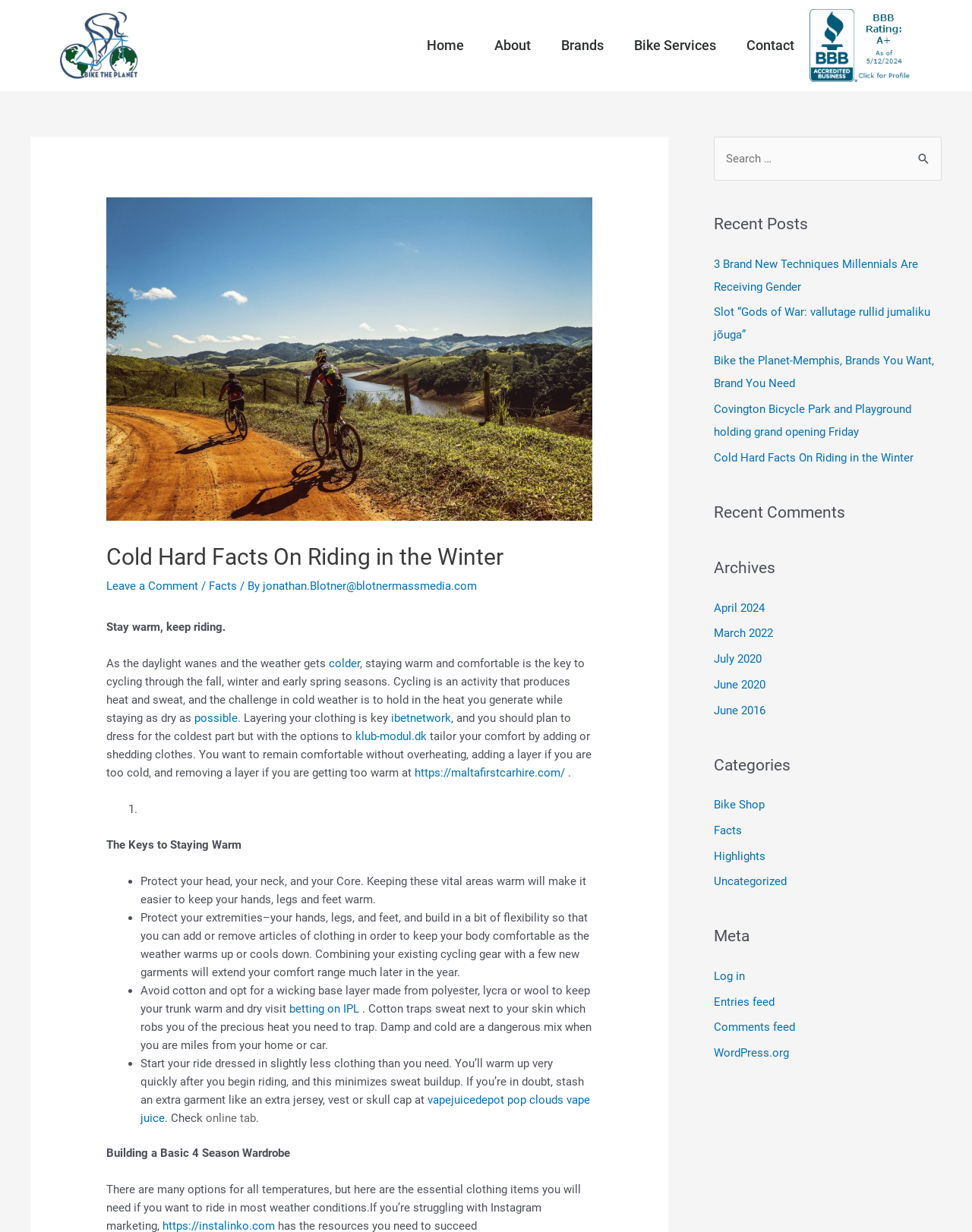Determine the coordinates of the bounding box for the clickable area needed to execute this instruction: "Click on the link to learn about cost-effective ways to raise your property".

None